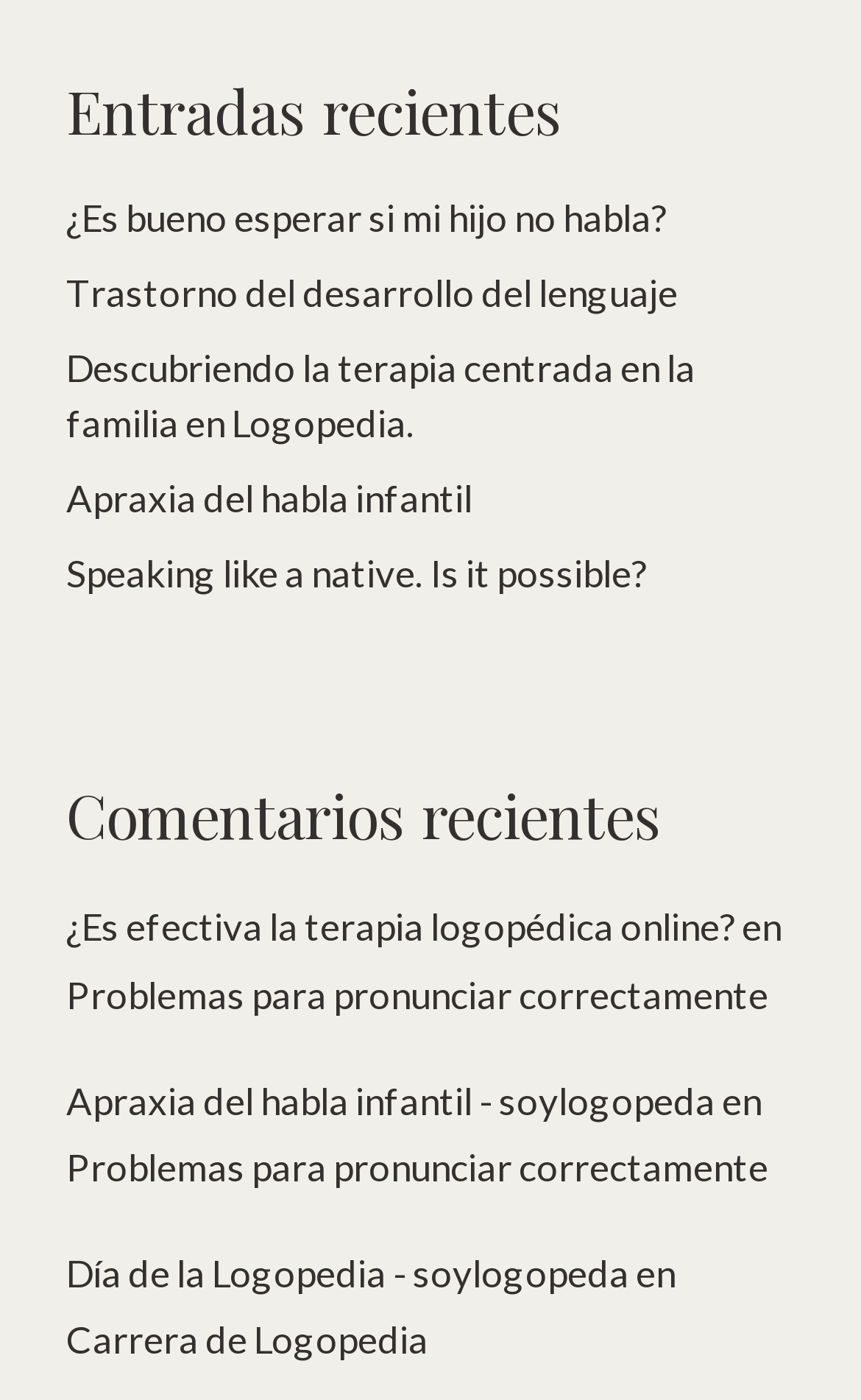Use the information in the screenshot to answer the question comprehensively: What is the language of the webpage?

The webpage contains several links and article titles, and most of them are in Spanish. For example, 'Entradas recientes', '¿Es bueno esperar si mi hijo no habla?', and 'Trastorno del desarrollo del lenguaje' are all in Spanish. This suggests that the language of the webpage is Spanish.